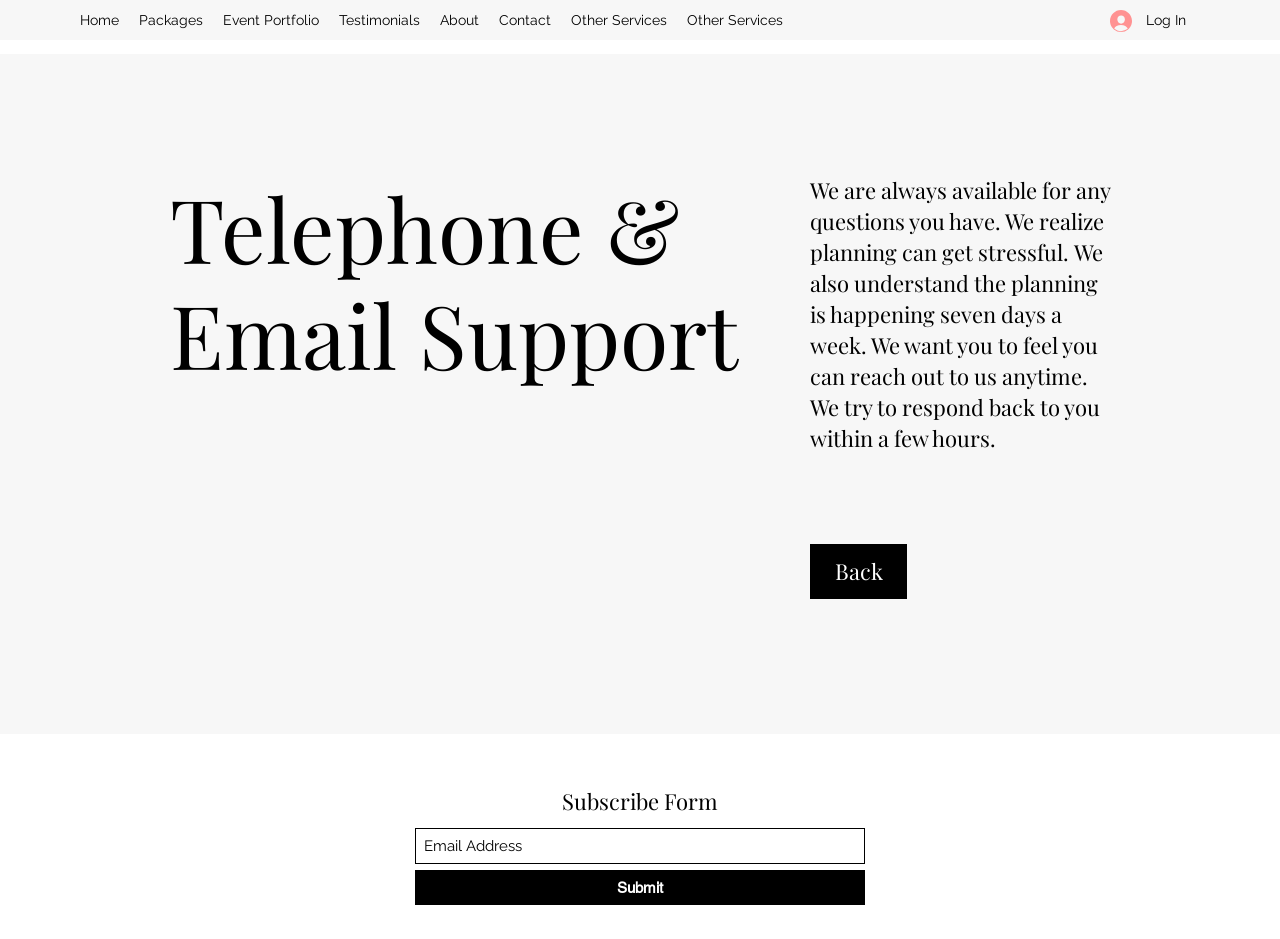Using the description "Home", predict the bounding box of the relevant HTML element.

[0.055, 0.005, 0.101, 0.037]